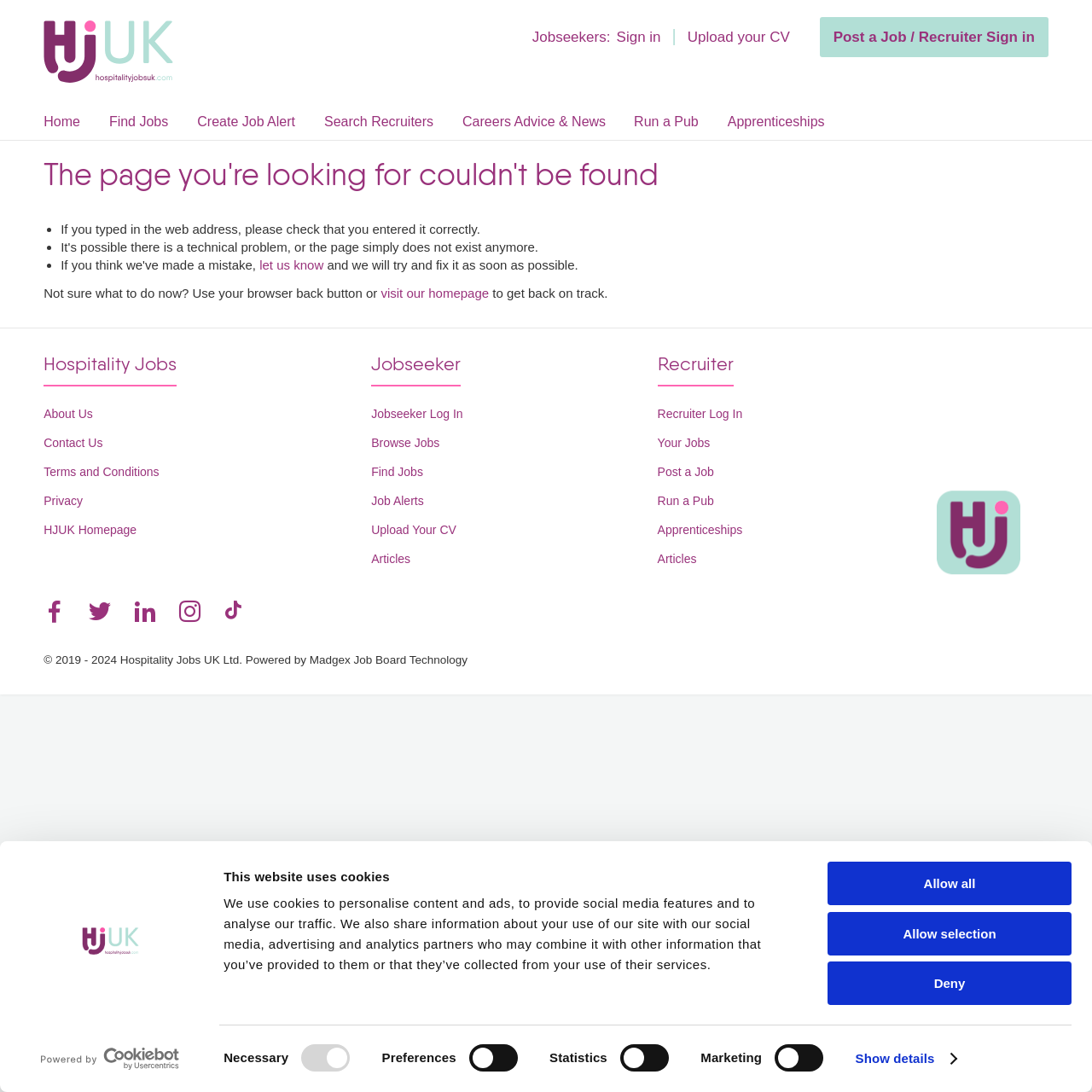What is the error message on the page?
Using the picture, provide a one-word or short phrase answer.

Page not found